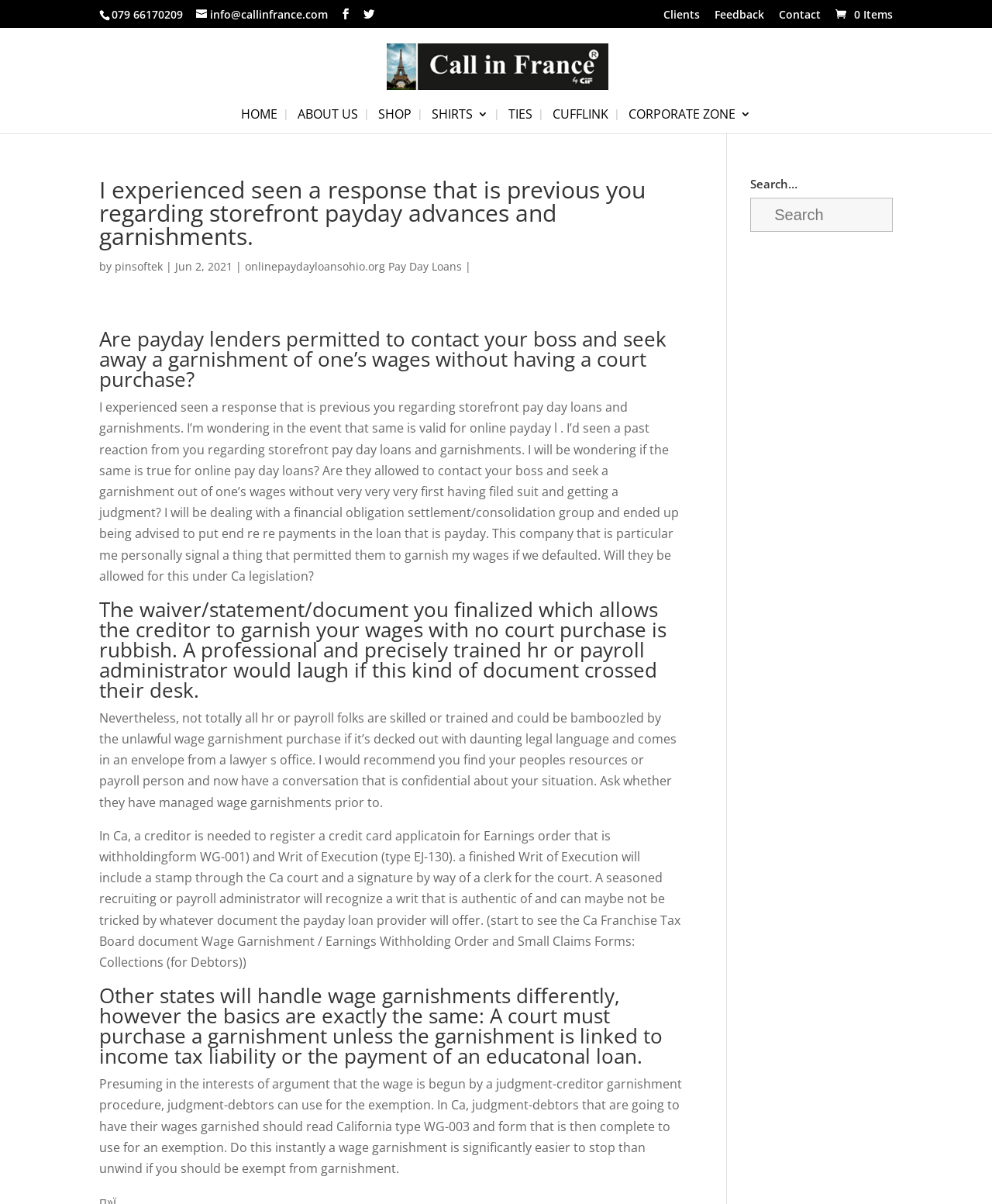Locate the bounding box of the UI element defined by this description: "name="s" placeholder="Search …" title="Search for:"". The coordinates should be given as four float numbers between 0 and 1, formatted as [left, top, right, bottom].

[0.157, 0.023, 0.877, 0.024]